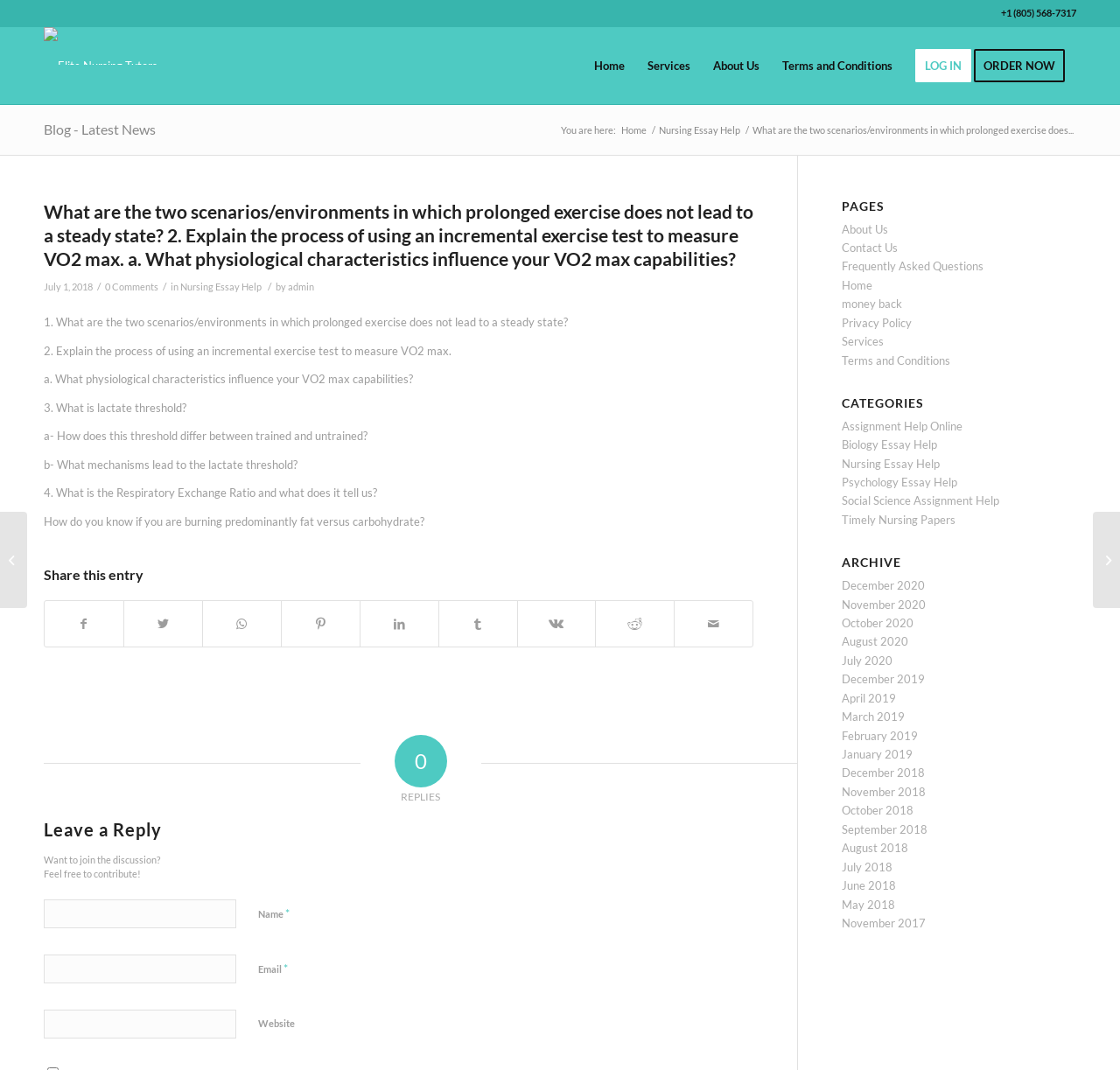Please identify the bounding box coordinates of the element's region that I should click in order to complete the following instruction: "Click on the 'LOG IN' button". The bounding box coordinates consist of four float numbers between 0 and 1, i.e., [left, top, right, bottom].

[0.807, 0.025, 0.877, 0.097]